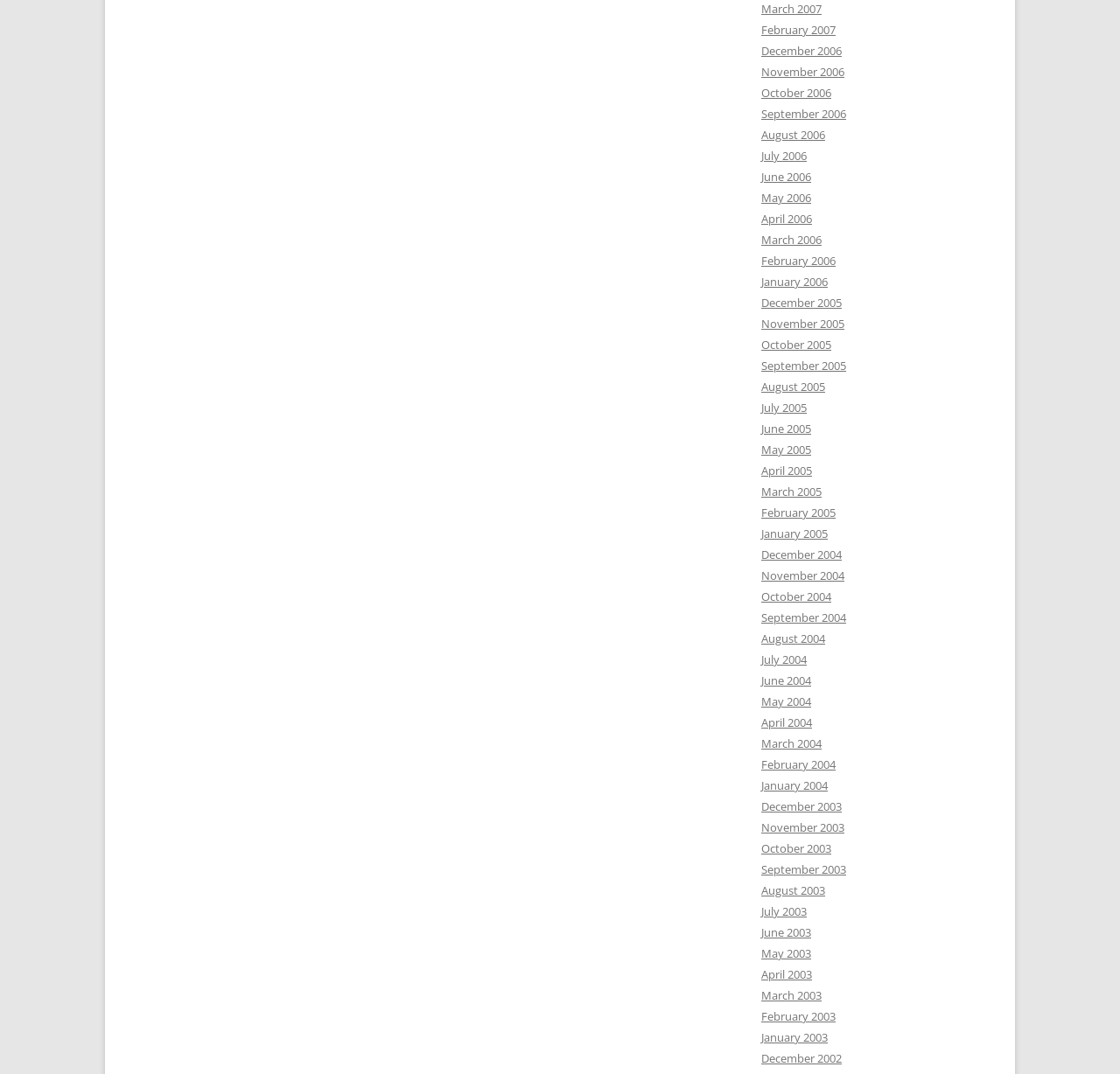How many links are there in total?
Please look at the screenshot and answer in one word or a short phrase.

270